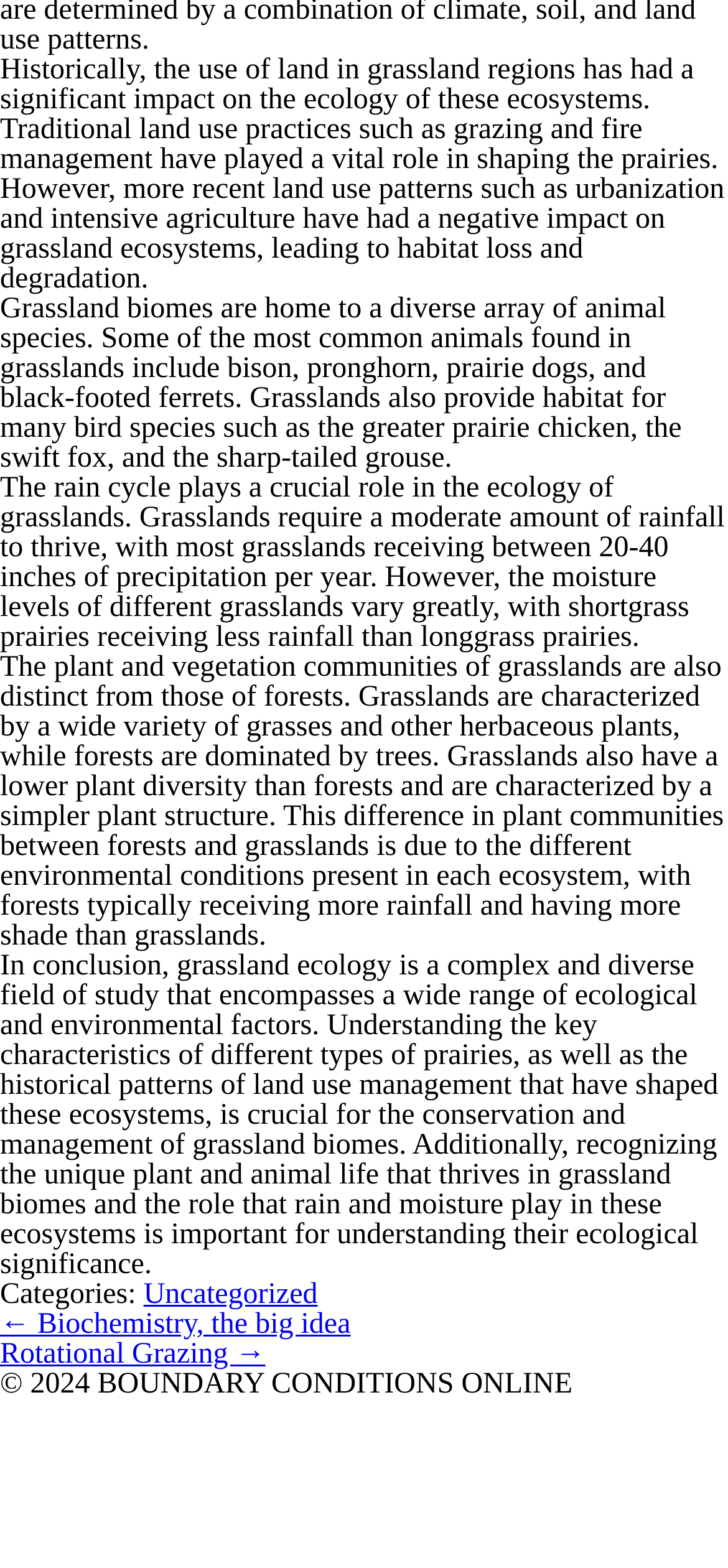What is the difference between forests and grasslands?
Refer to the image and give a detailed answer to the question.

The webpage states that grasslands have a lower plant diversity than forests and are characterized by a simpler plant structure, whereas forests are dominated by trees and have more shade and rainfall.